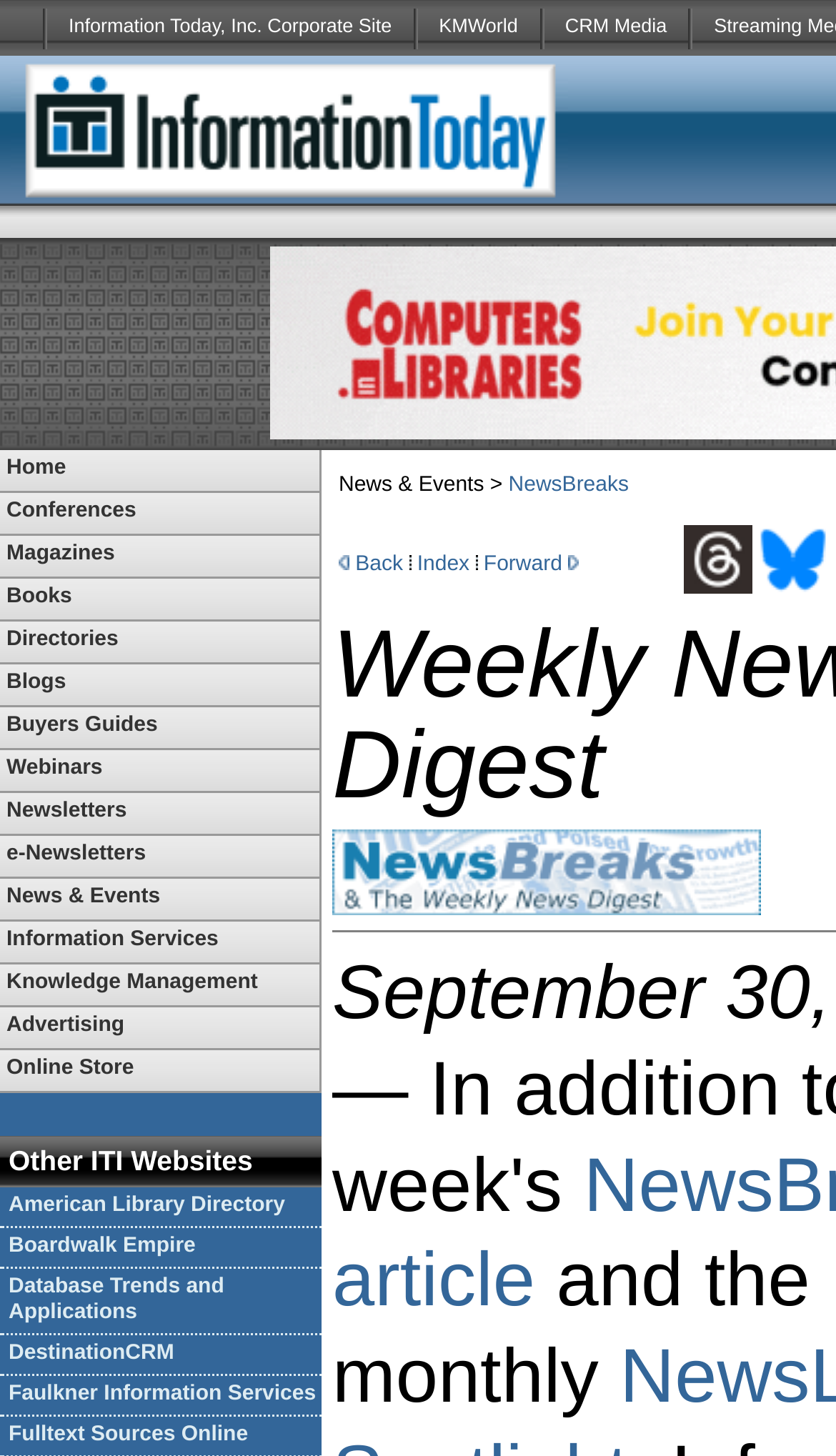Locate the bounding box for the described UI element: "Information Today, Inc. Corporate Site". Ensure the coordinates are four float numbers between 0 and 1, formatted as [left, top, right, bottom].

[0.056, 0.0, 0.494, 0.038]